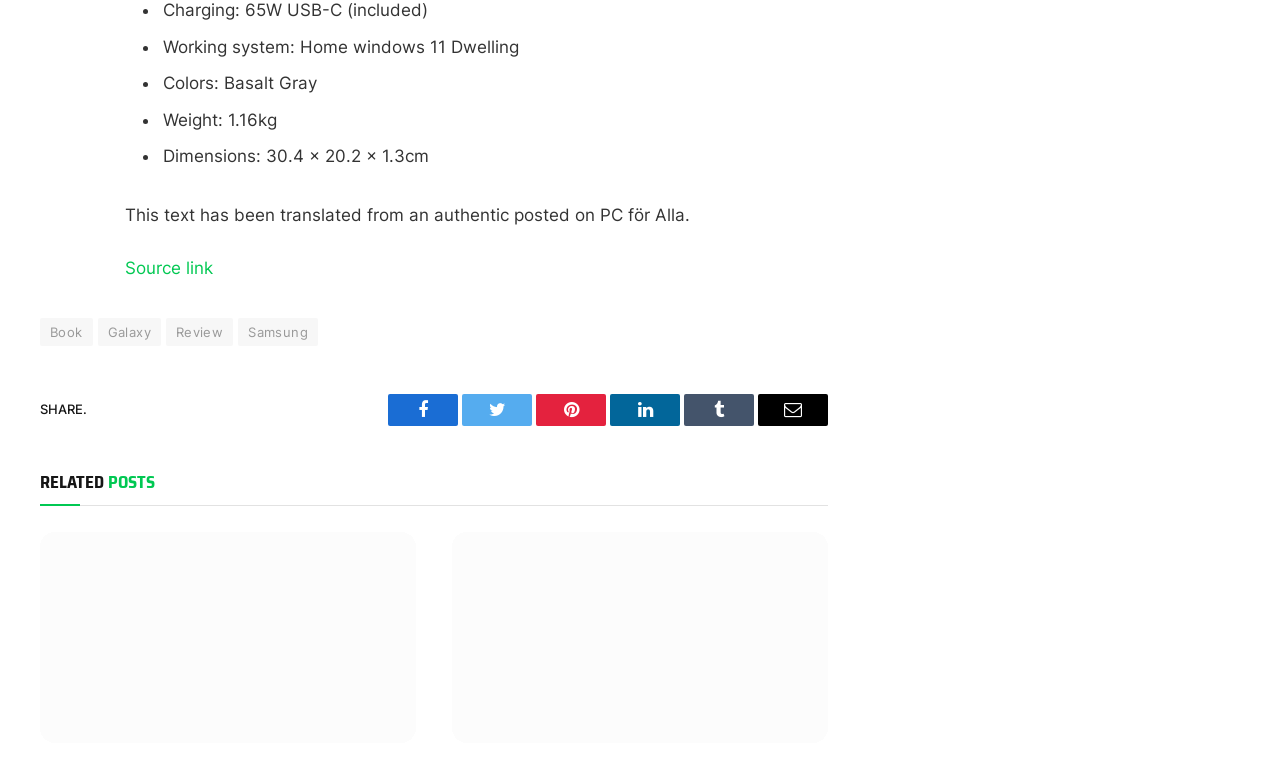Please examine the image and provide a detailed answer to the question: What is the charging capacity of the device?

The answer can be found in the first StaticText element, which mentions 'Charging: 65W USB-C (included)'. This indicates that the device has a charging capacity of 65W through a USB-C port.